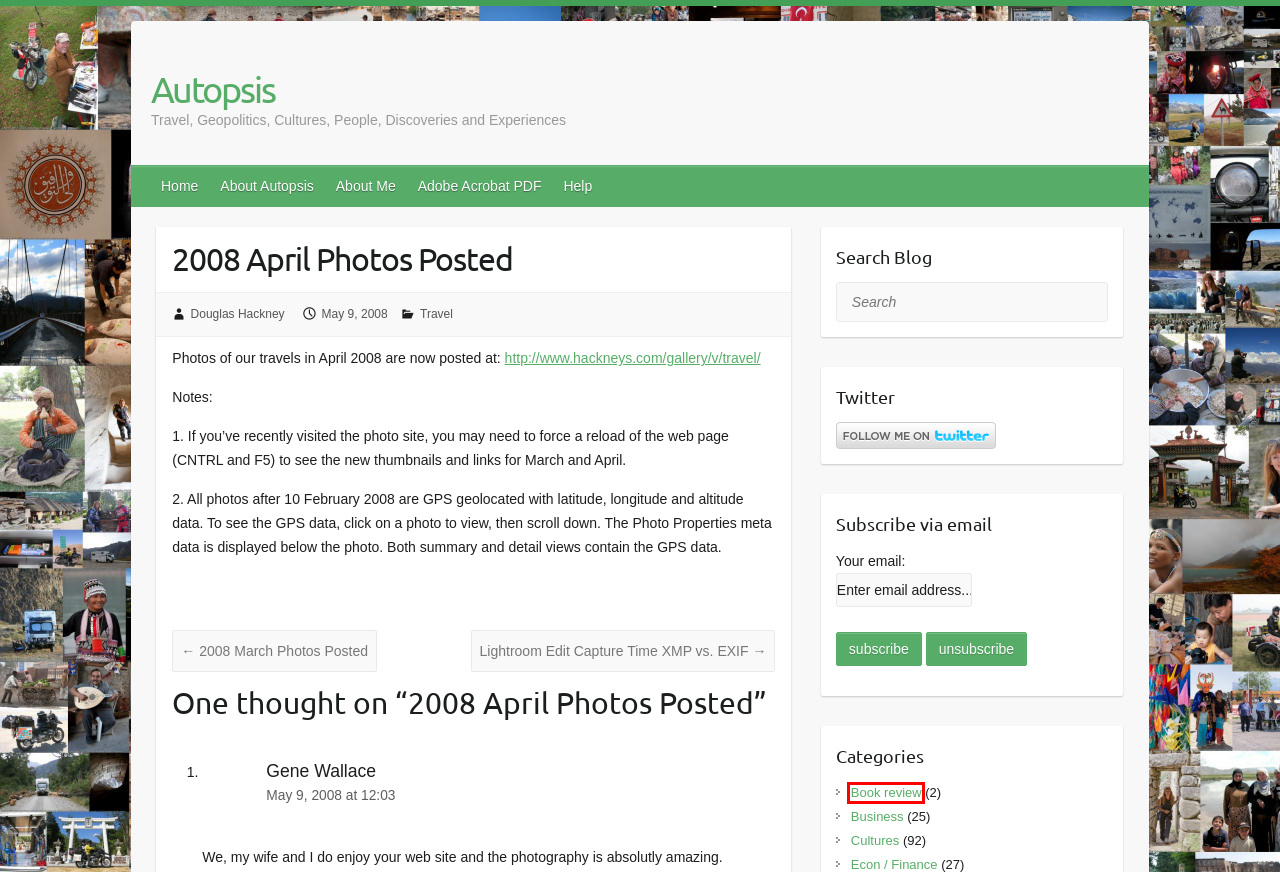Consider the screenshot of a webpage with a red bounding box around an element. Select the webpage description that best corresponds to the new page after clicking the element inside the red bounding box. Here are the candidates:
A. Travel – Autopsis
B. 2008 March Photos Posted – Autopsis
C. Help – Autopsis
D. Book review – Autopsis
E. About Autopsis – Autopsis
F. Econ / Finance – Autopsis
G. Business – Autopsis
H. Autopsis – Travel, Geopolitics, Cultures, People, Discoveries and Experiences

D